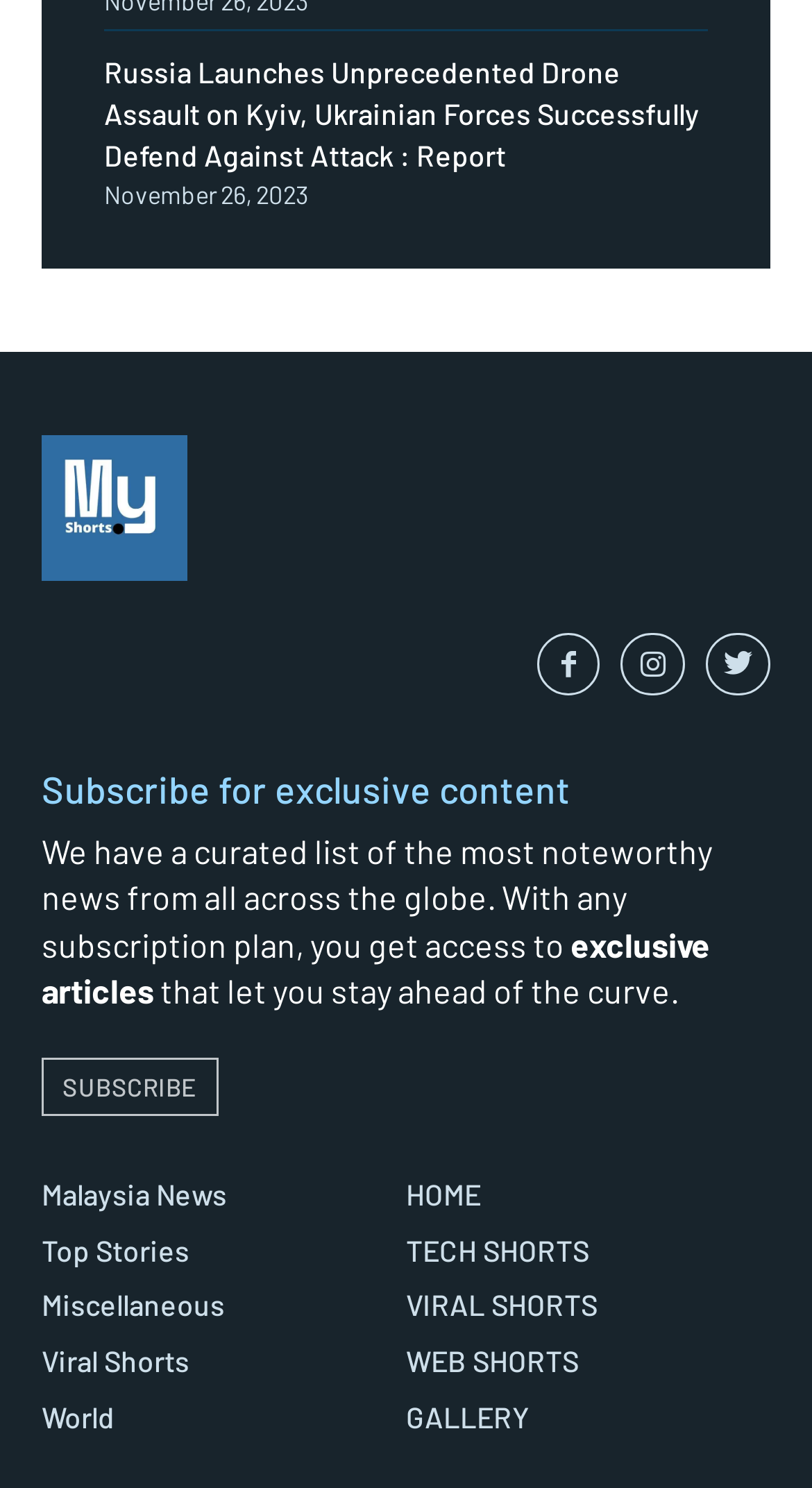Please look at the image and answer the question with a detailed explanation: What is the date of the latest news?

I found the date of the latest news by looking at the time element on the webpage, which is located below the main heading and has a bounding box of [0.128, 0.121, 0.379, 0.14]. The text inside this element is 'November 26, 2023', which indicates the date of the latest news.